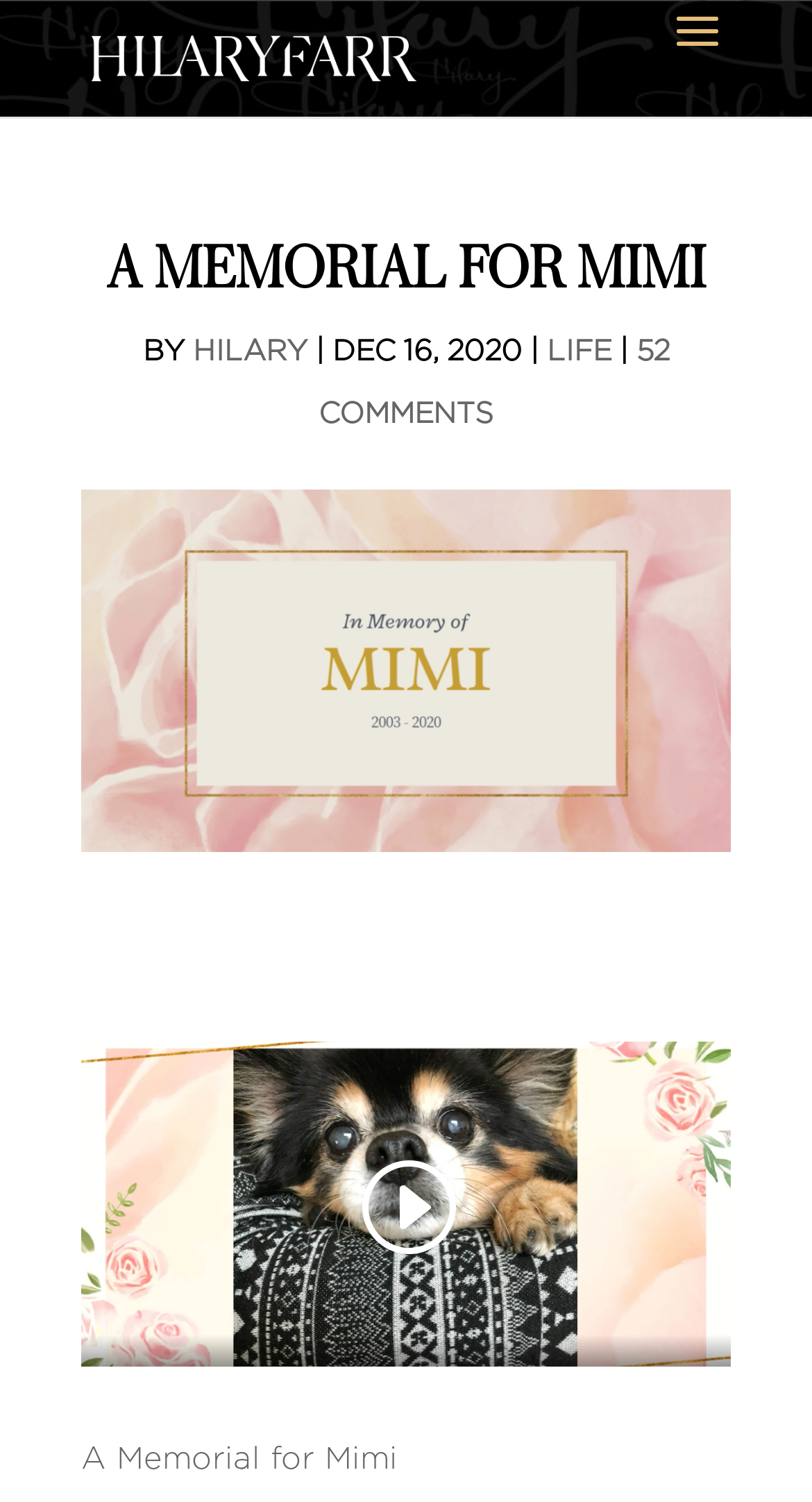For the element described, predict the bounding box coordinates as (top-left x, top-left y, bottom-right x, bottom-right y). All values should be between 0 and 1. Element description: LIFE

[0.673, 0.225, 0.753, 0.244]